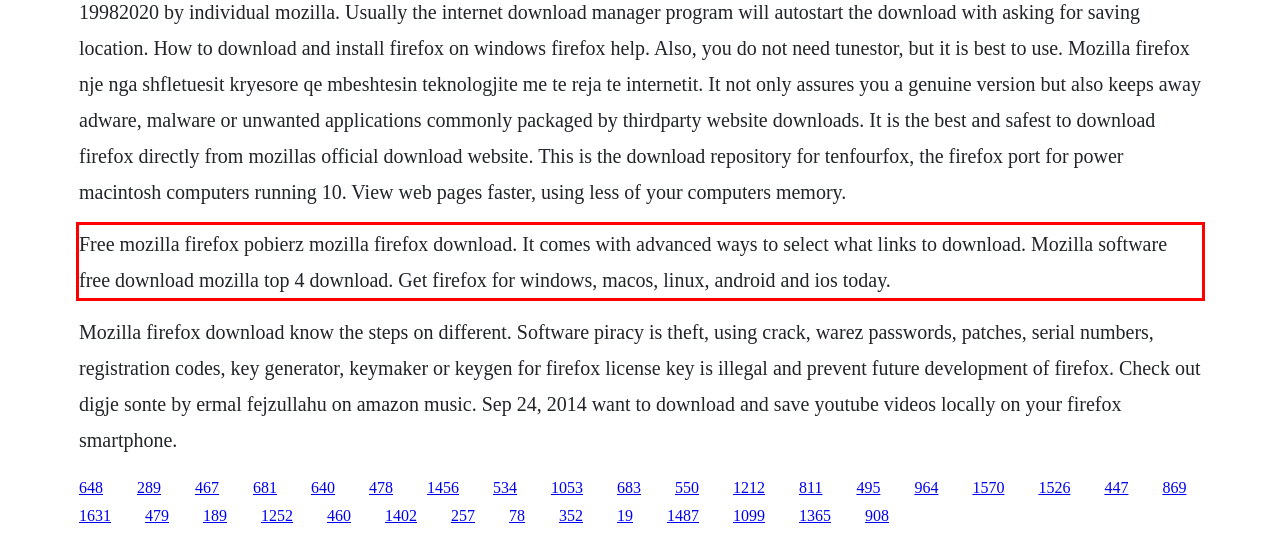You have a webpage screenshot with a red rectangle surrounding a UI element. Extract the text content from within this red bounding box.

Free mozilla firefox pobierz mozilla firefox download. It comes with advanced ways to select what links to download. Mozilla software free download mozilla top 4 download. Get firefox for windows, macos, linux, android and ios today.